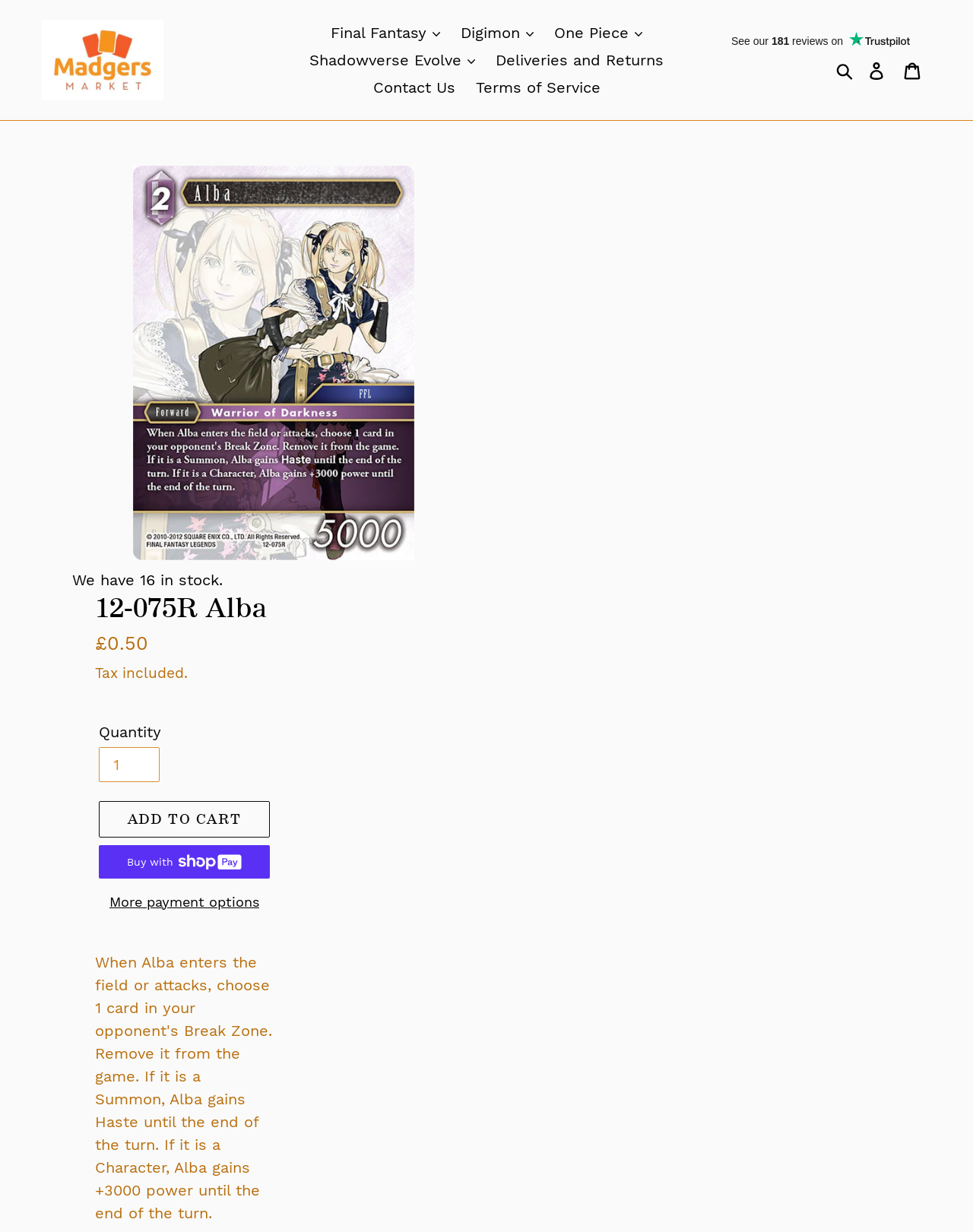Locate the UI element described as follows: "Buy now with ShopPayBuy with". Return the bounding box coordinates as four float numbers between 0 and 1 in the order [left, top, right, bottom].

[0.102, 0.686, 0.277, 0.713]